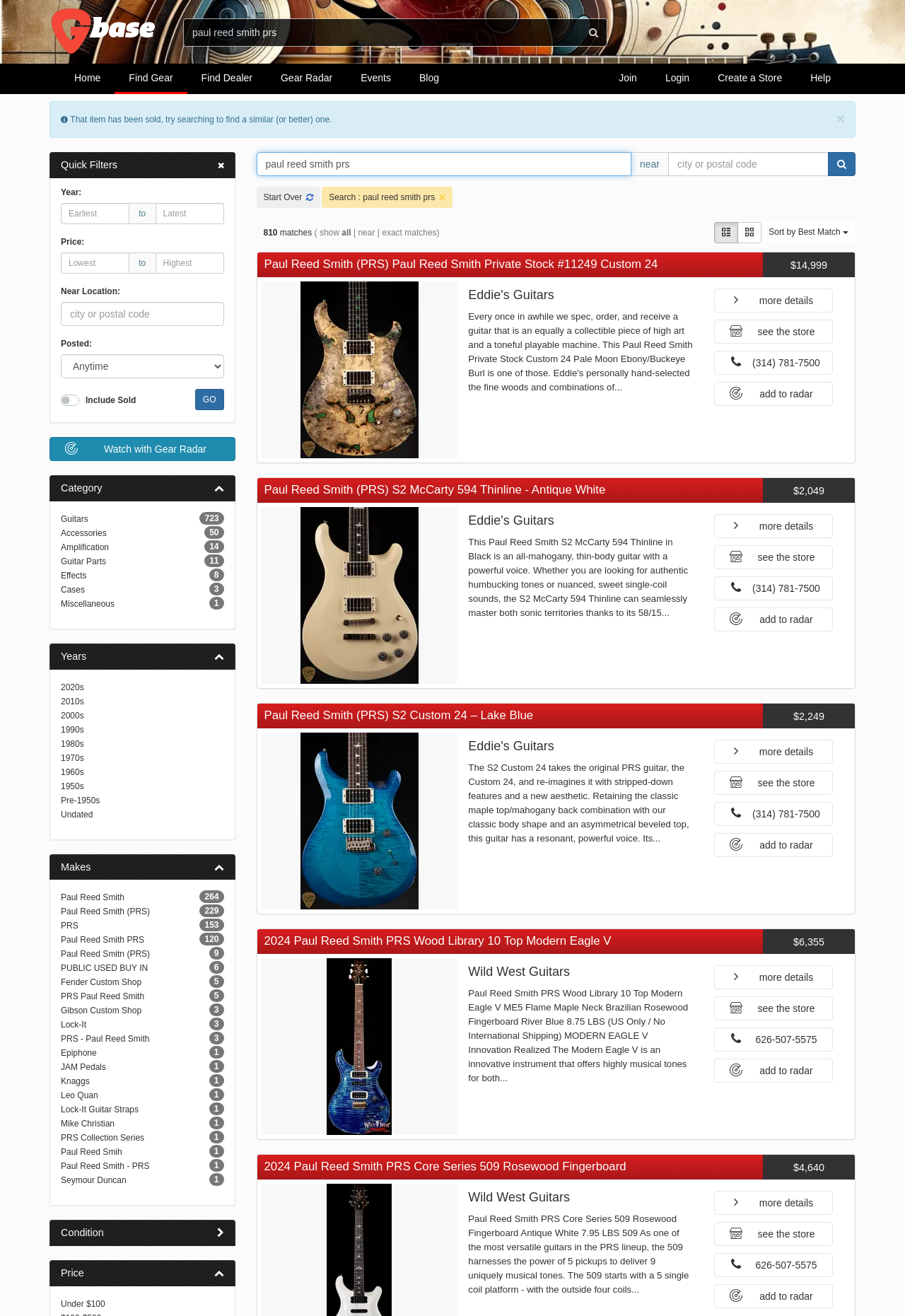Please provide the bounding box coordinates for the element that needs to be clicked to perform the instruction: "Filter by year". The coordinates must consist of four float numbers between 0 and 1, formatted as [left, top, right, bottom].

[0.067, 0.142, 0.093, 0.15]